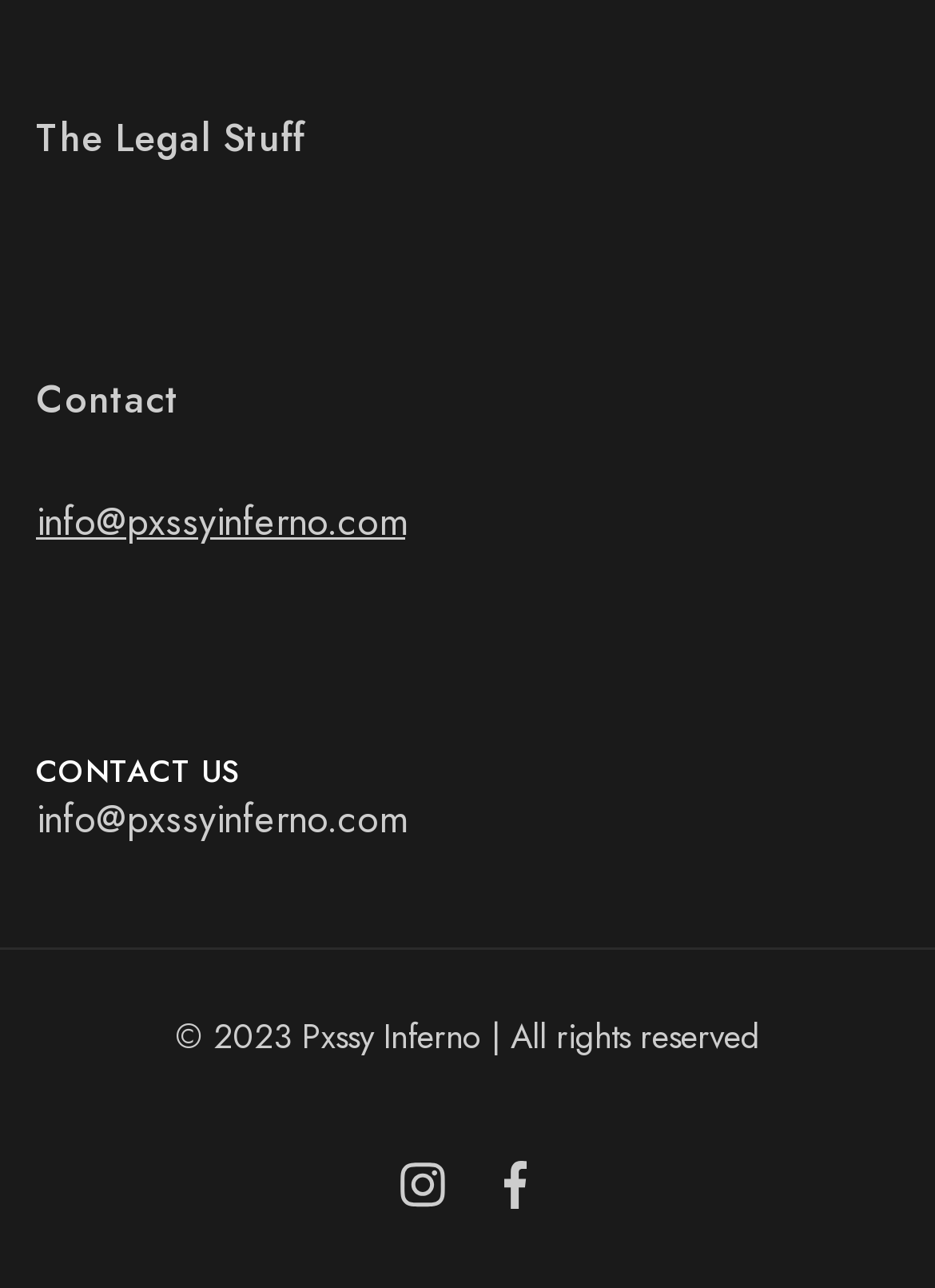Please find the bounding box coordinates in the format (top-left x, top-left y, bottom-right x, bottom-right y) for the given element description. Ensure the coordinates are floating point numbers between 0 and 1. Description: Instagram

[0.424, 0.899, 0.476, 0.953]